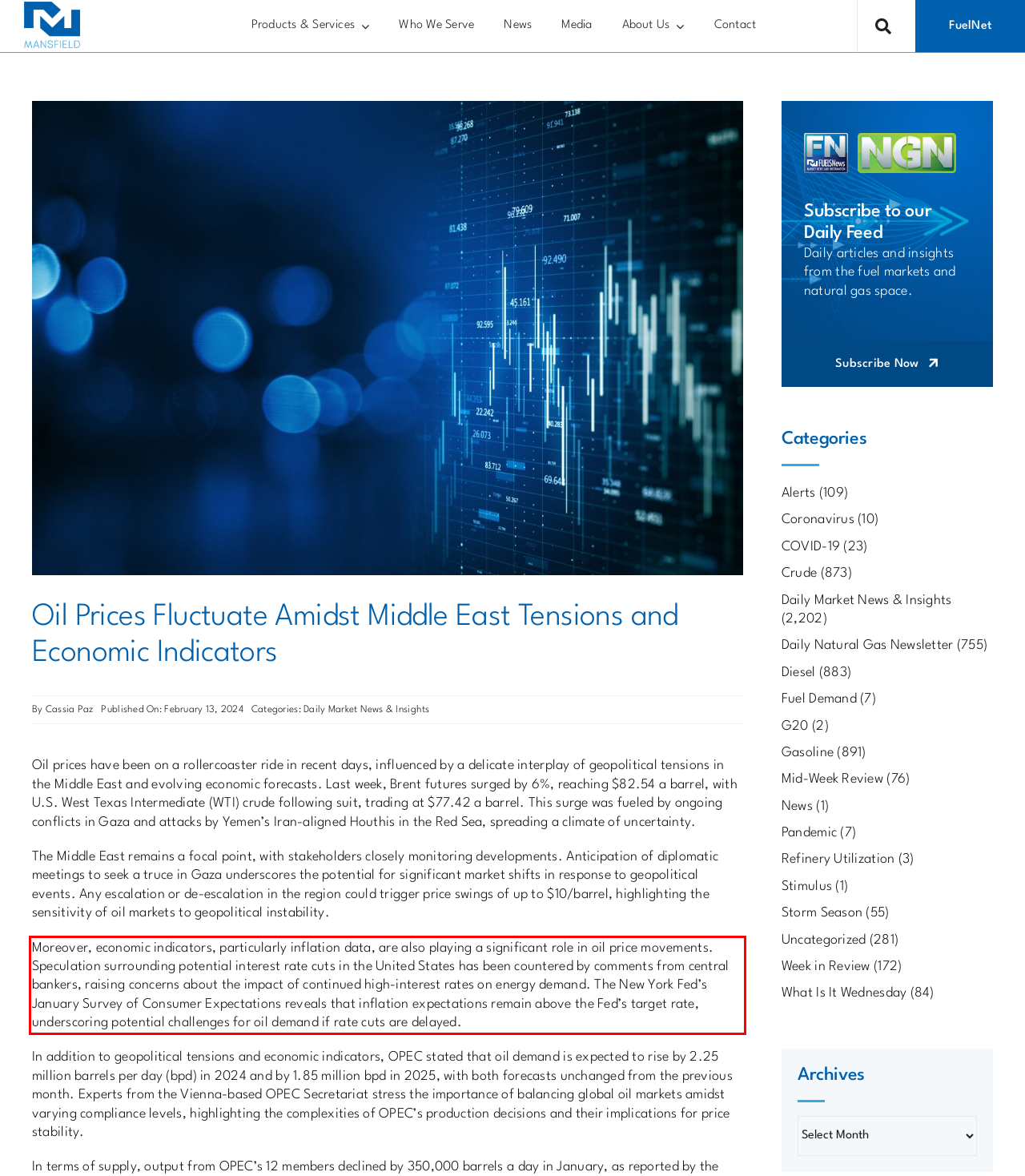Look at the screenshot of the webpage, locate the red rectangle bounding box, and generate the text content that it contains.

Moreover, economic indicators, particularly inflation data, are also playing a significant role in oil price movements. Speculation surrounding potential interest rate cuts in the United States has been countered by comments from central bankers, raising concerns about the impact of continued high-interest rates on energy demand. The New York Fed’s January Survey of Consumer Expectations reveals that inflation expectations remain above the Fed’s target rate, underscoring potential challenges for oil demand if rate cuts are delayed.